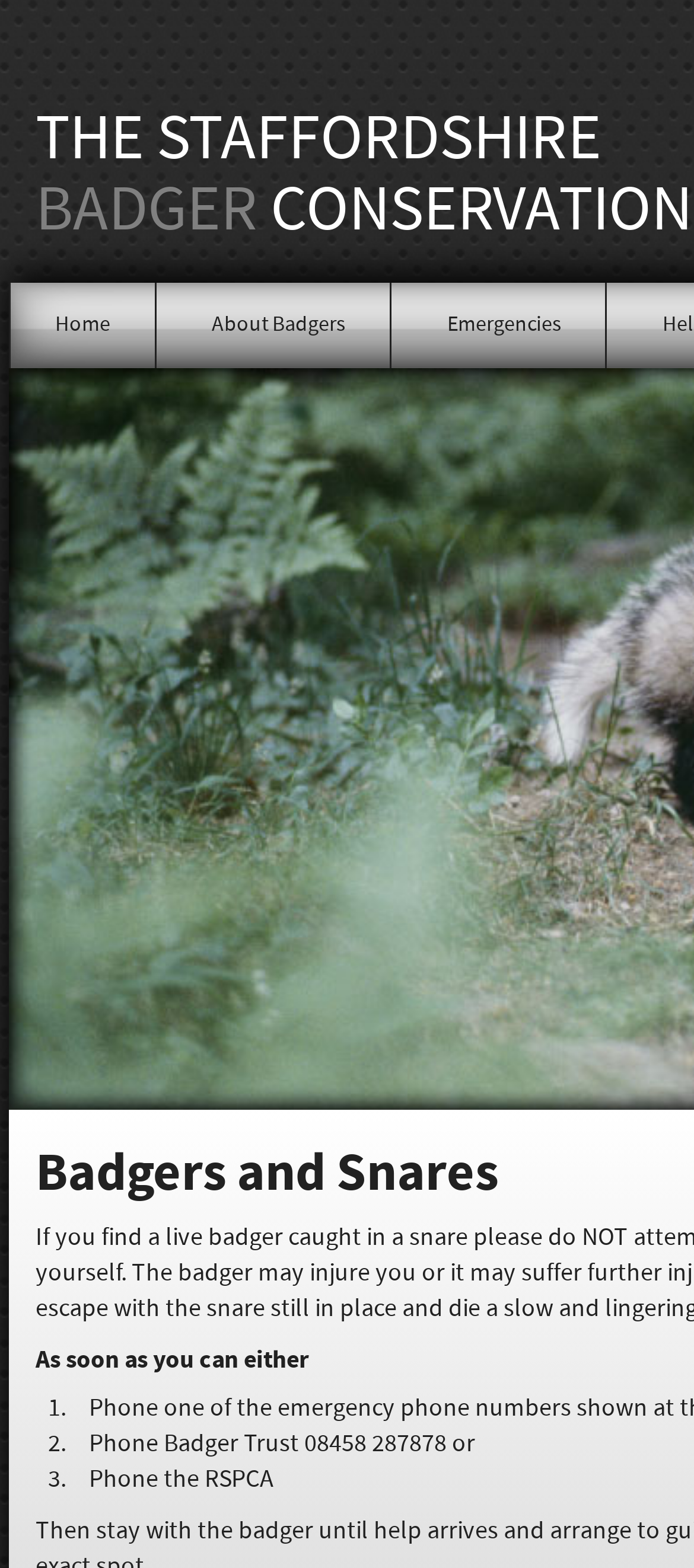Find the main header of the webpage and produce its text content.

THE STAFFORDSHIRE
BADGER CONSERVATION GROUP